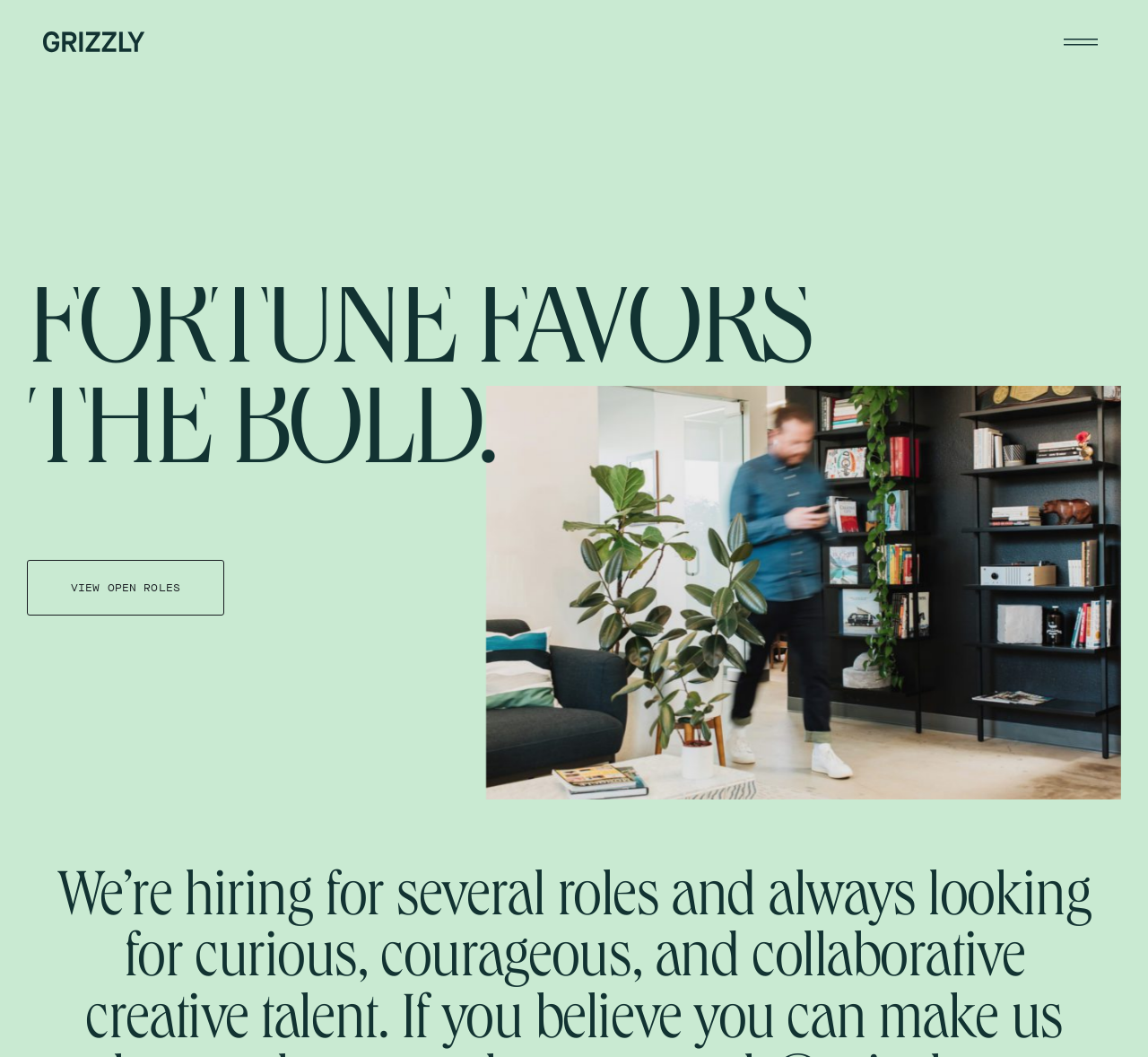Construct a comprehensive caption that outlines the webpage's structure and content.

The webpage is a careers page for Grizzly™, with a prominent heading "FORTUNE FAVORS THE BOLD." at the top center of the page. Below this heading, there is a link "VIEW OPEN ROLES" positioned at the top left. 

At the top left corner, there is a Grizzly™ site logo, which is an image linked to the website's homepage. Next to the logo, there is a small image. 

On the opposite side, at the top right corner, there is a button "Toggle navigation menu" with an accompanying image. 

The meta description suggests that the company is hiring for several roles and is looking for talented individuals who can contribute to their growth.